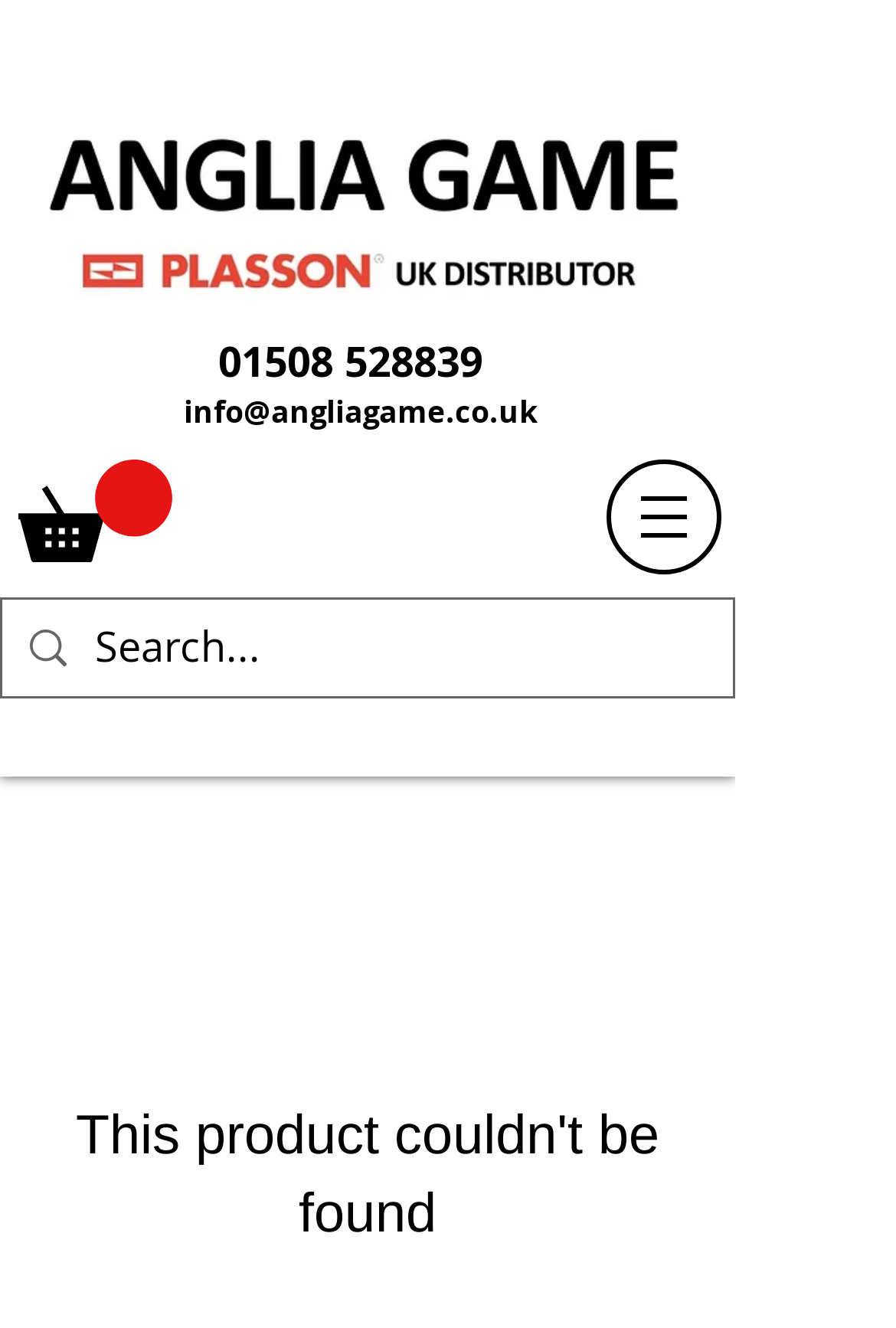Using the element description aria-label="Search..." name="q" placeholder="Search...", predict the bounding box coordinates for the UI element. Provide the coordinates in (top-left x, top-left y, bottom-right x, bottom-right y) format with values ranging from 0 to 1.

[0.106, 0.452, 0.721, 0.524]